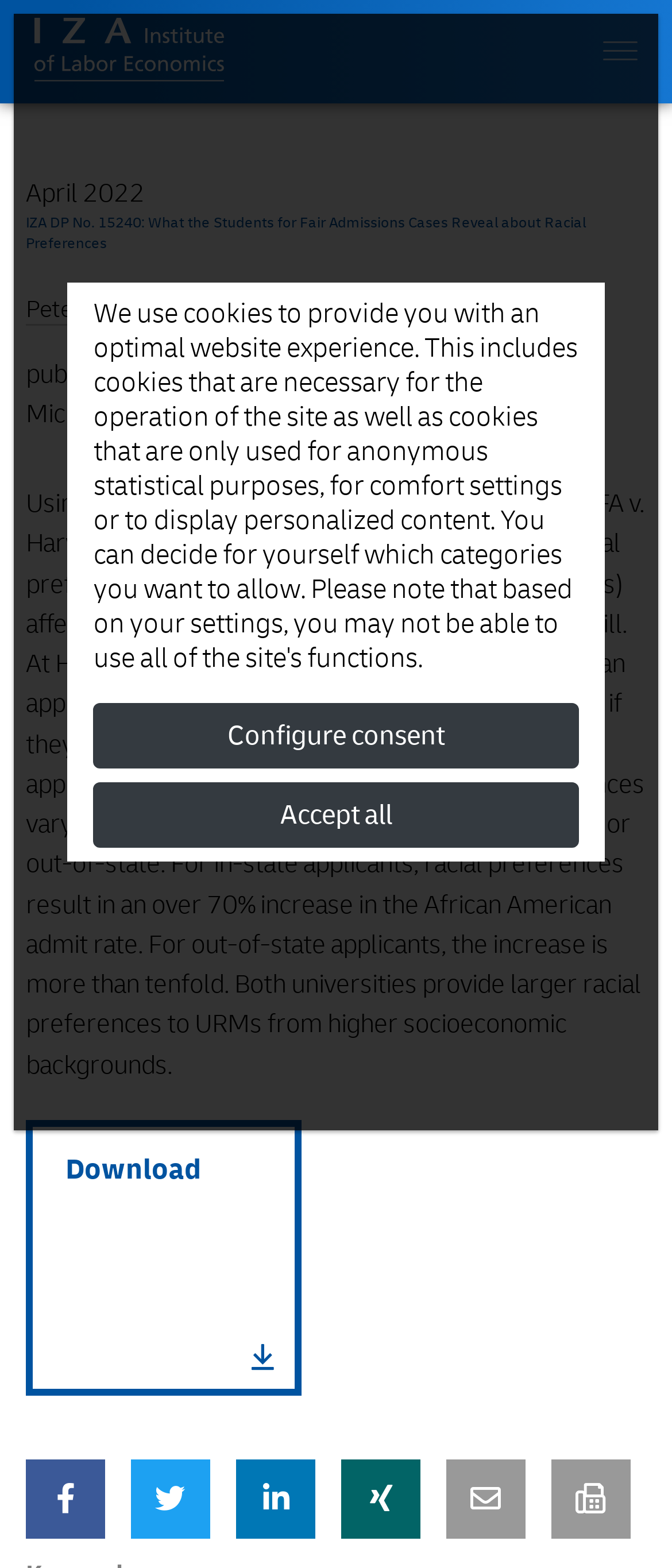Who are the authors of the article?
Answer the question with as much detail as possible.

I found the authors' names by looking at the link elements with the contents 'Peter Arcidiacono', 'Josh Kinsler', and 'Tyler Ransom' which are located near the top of the webpage, indicating the authors of the article.